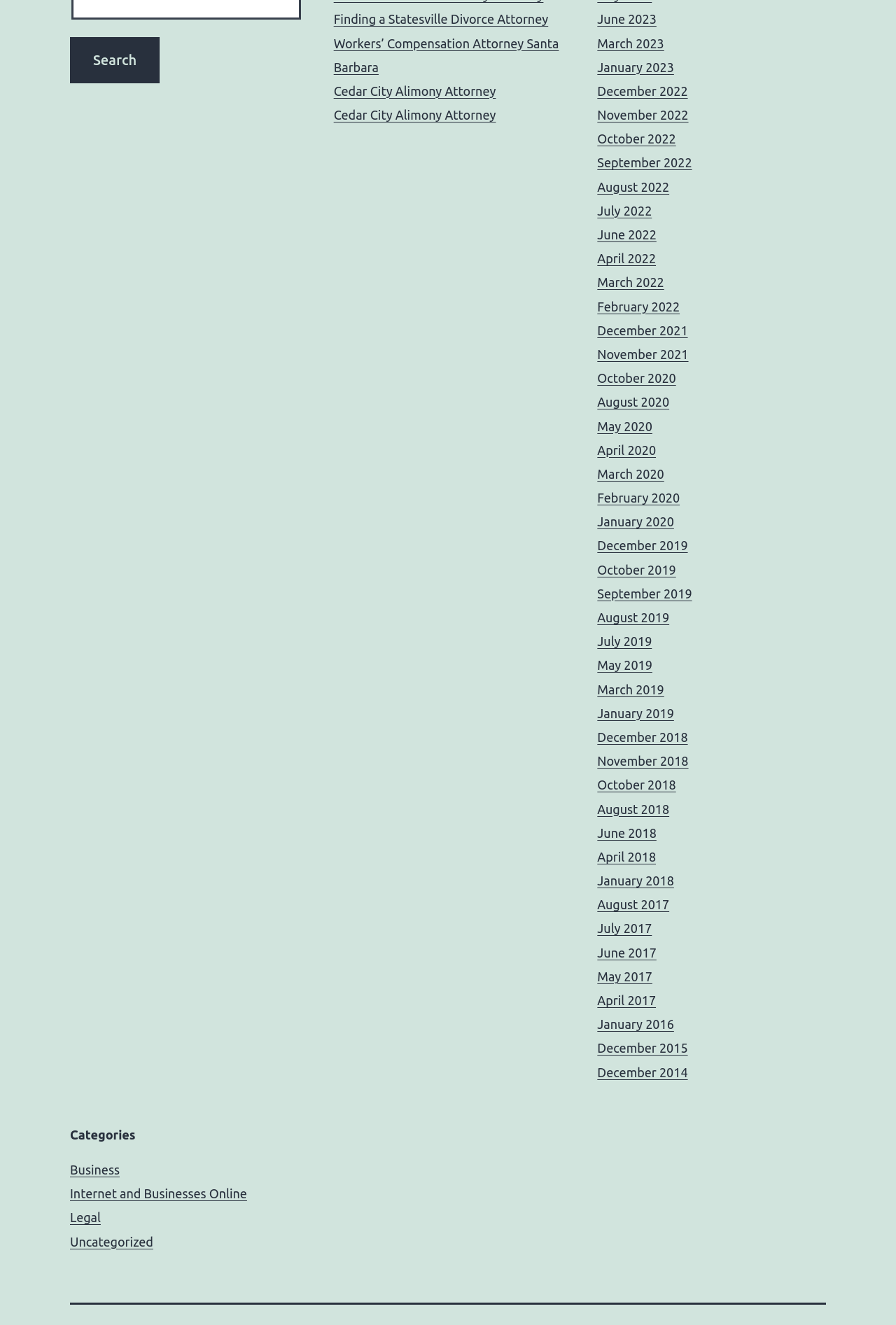What is the function of the 'Categories' navigation?
Please give a detailed and elaborate answer to the question.

The 'Categories' navigation is located at the bottom left corner of the webpage, and its function is to allow users to navigate and explore different categories of content on the website.